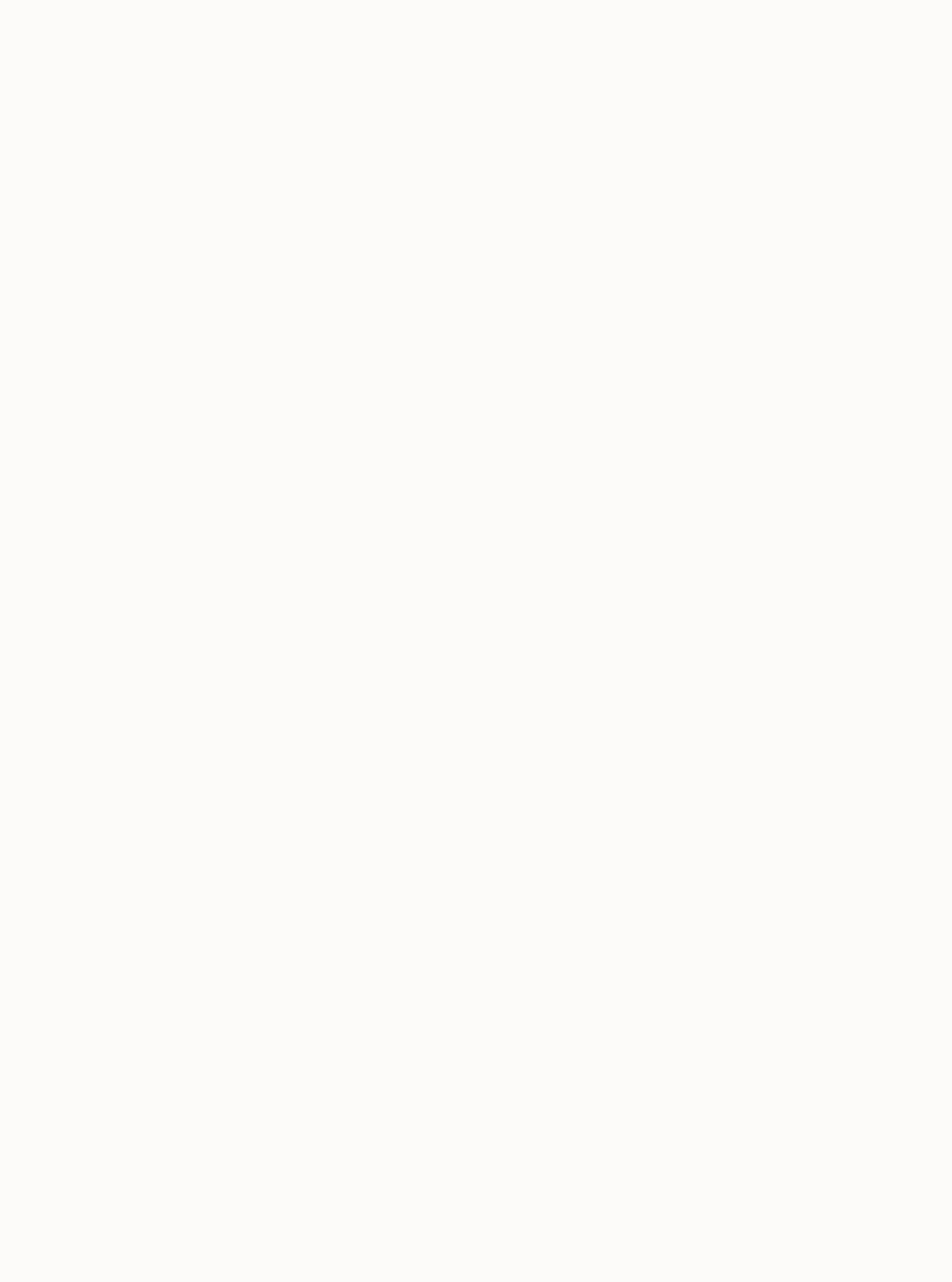What is the logo displayed on the webpage?
Answer the question in as much detail as possible.

The answer can be found in the image element with the description 'UNL Logo' which is displayed on the webpage.